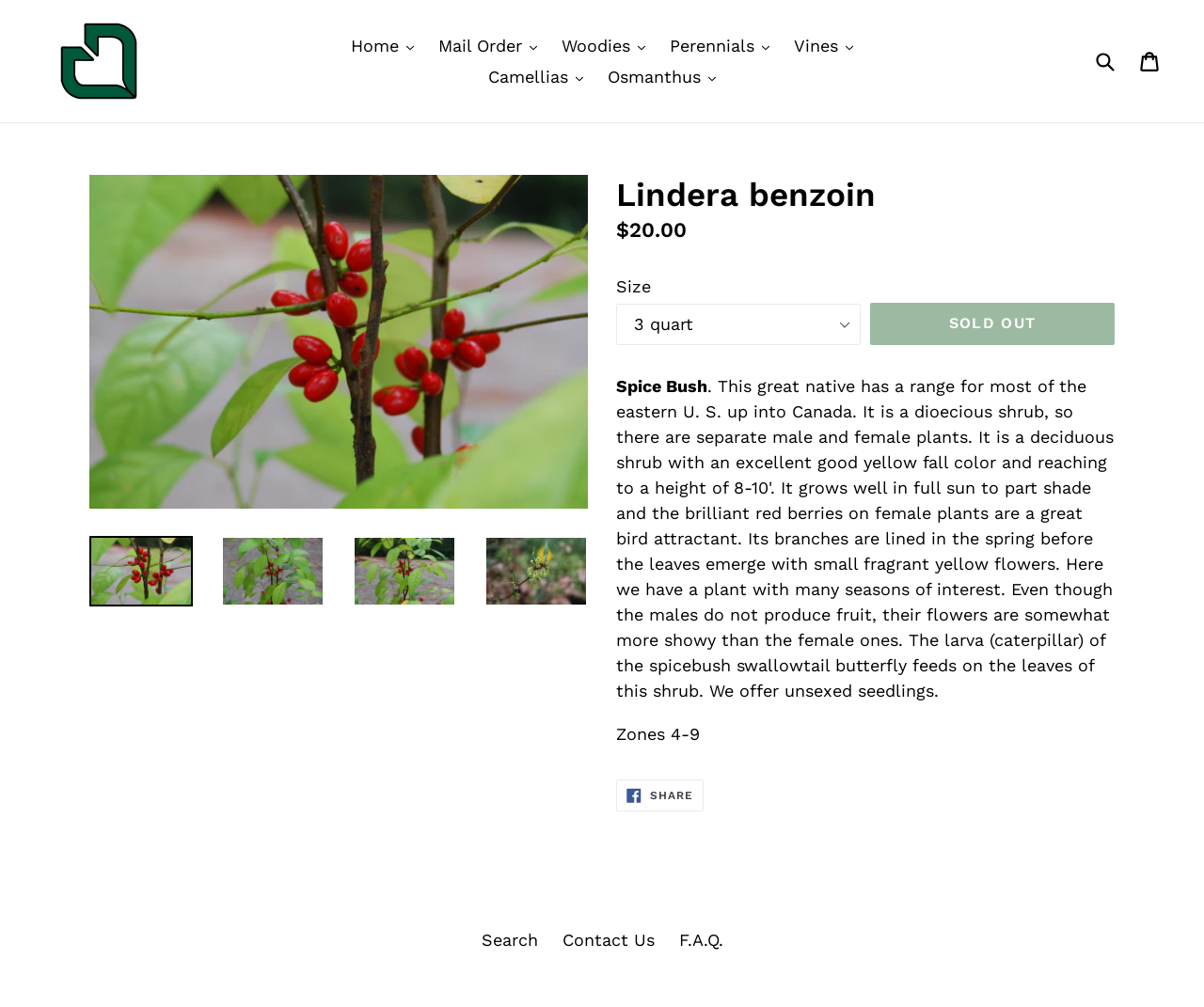Please determine the bounding box coordinates of the element to click in order to execute the following instruction: "Select a size". The coordinates should be four float numbers between 0 and 1, specified as [left, top, right, bottom].

[0.512, 0.302, 0.715, 0.342]